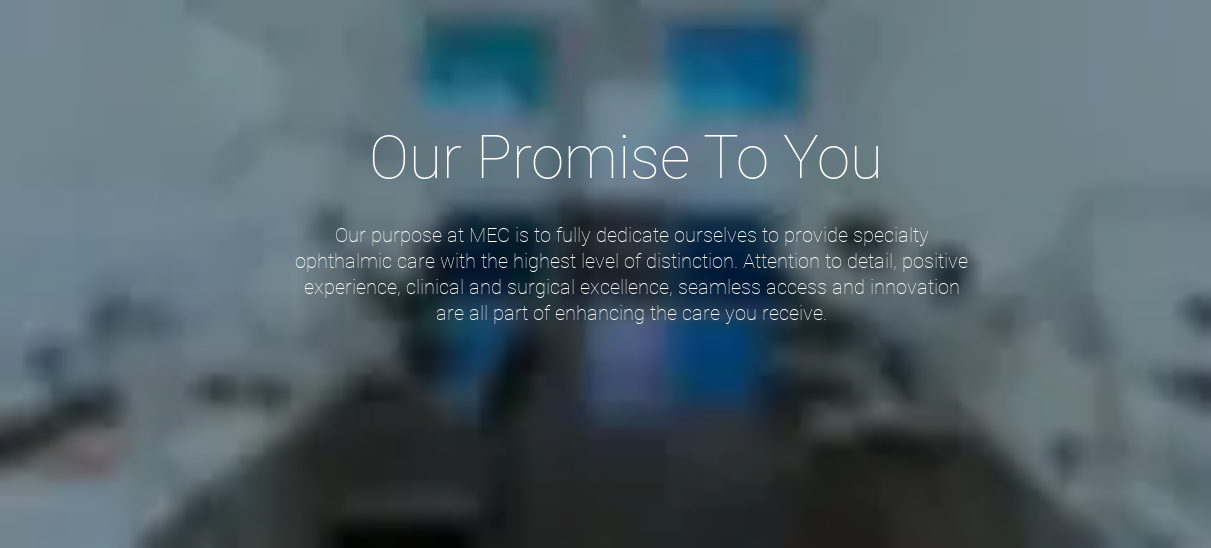Explain the image with as much detail as possible.

The image features a bright and modern ophthalmic clinic space, likely captured to reflect the commitment of Medical Eye Consultants (MEC) to provide high-quality specialty eye care. The foreground prominently displays a clear and engaging message titled "Our Promise To You," stating MEC's dedication to offering ophthalmic care with the utmost distinction. The accompanying text emphasizes their focus on attention to detail, positive patient experiences, surgical excellence, and innovation, all aimed at enhancing the quality of care provided to patients. The background appears well-lit and organized, featuring clinical equipment that underscores the advanced medical services offered at this facility, reinforcing a sense of professionalism and trust.